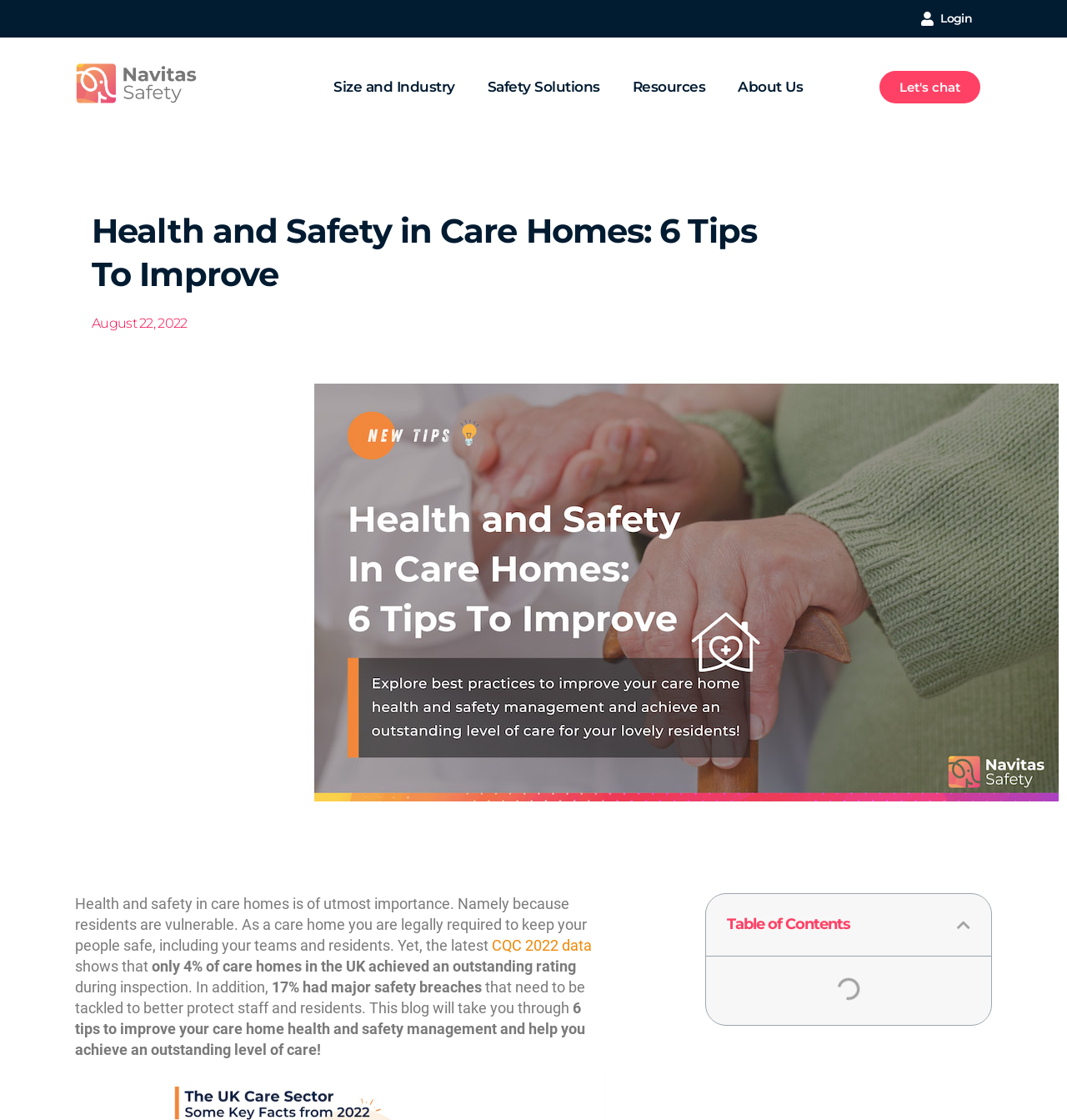Determine the bounding box coordinates of the element's region needed to click to follow the instruction: "Learn more about the CQC 2022 data". Provide these coordinates as four float numbers between 0 and 1, formatted as [left, top, right, bottom].

[0.461, 0.836, 0.555, 0.852]